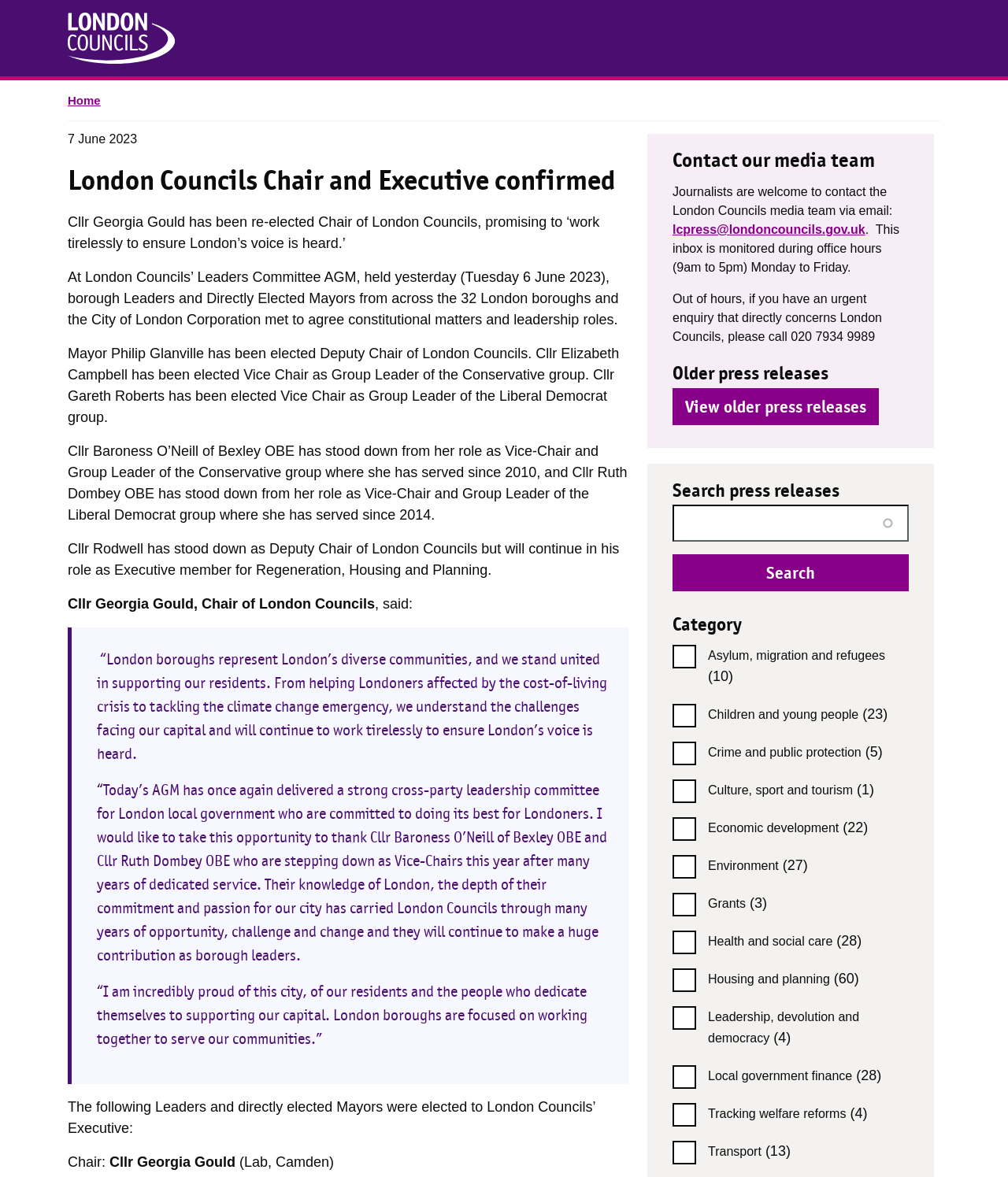Identify and extract the main heading from the webpage.

London Councils Chair and Executive confirmed